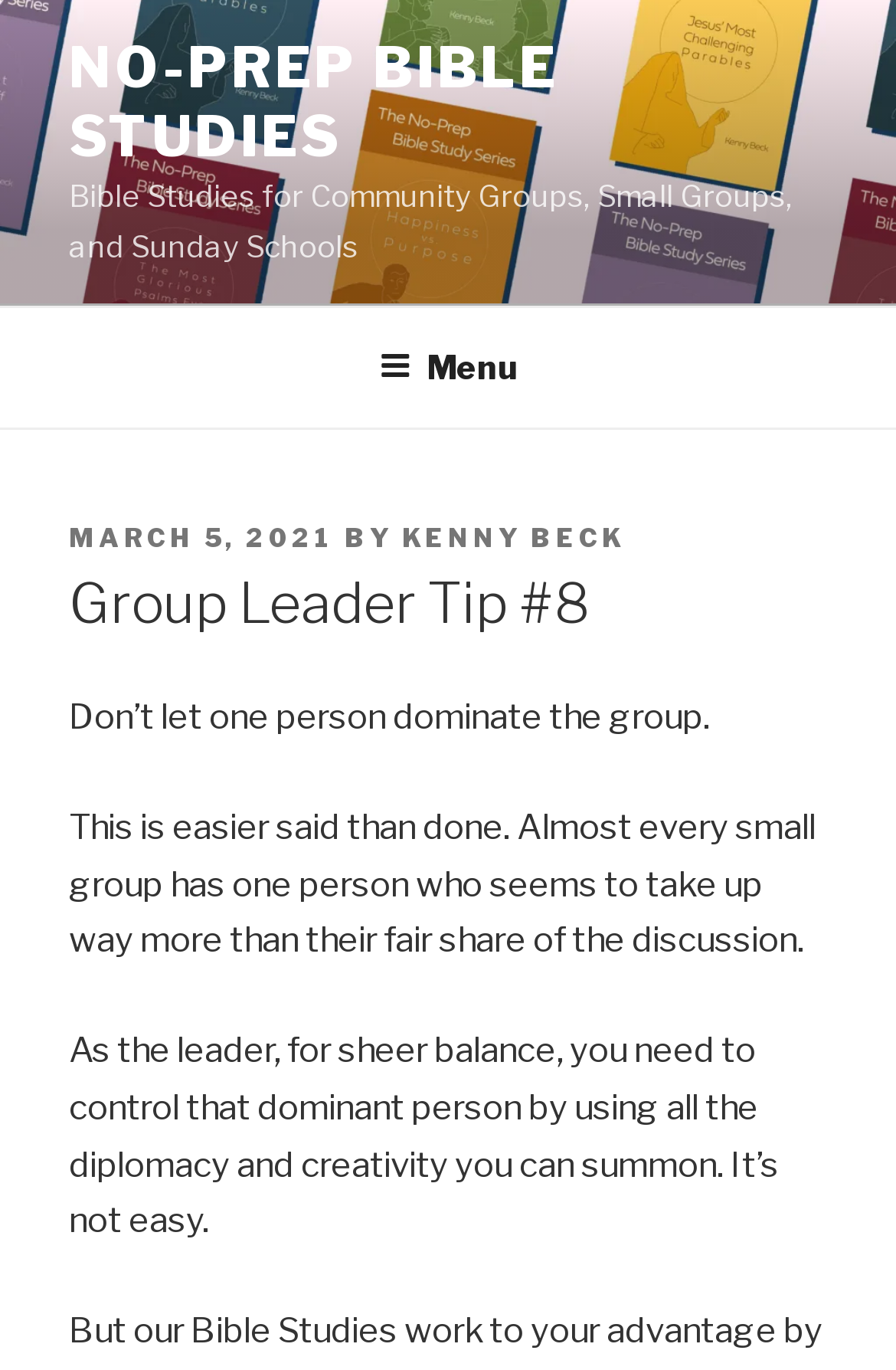What is the role of the leader in small group discussions?
Please respond to the question with as much detail as possible.

Based on the StaticText element 'As the leader, for sheer balance, you need to control that dominant person by using all the diplomacy and creativity you can summon.' at coordinates [0.077, 0.751, 0.869, 0.907], we can infer that the role of the leader in small group discussions is to control the dominant person and maintain balance in the discussion.